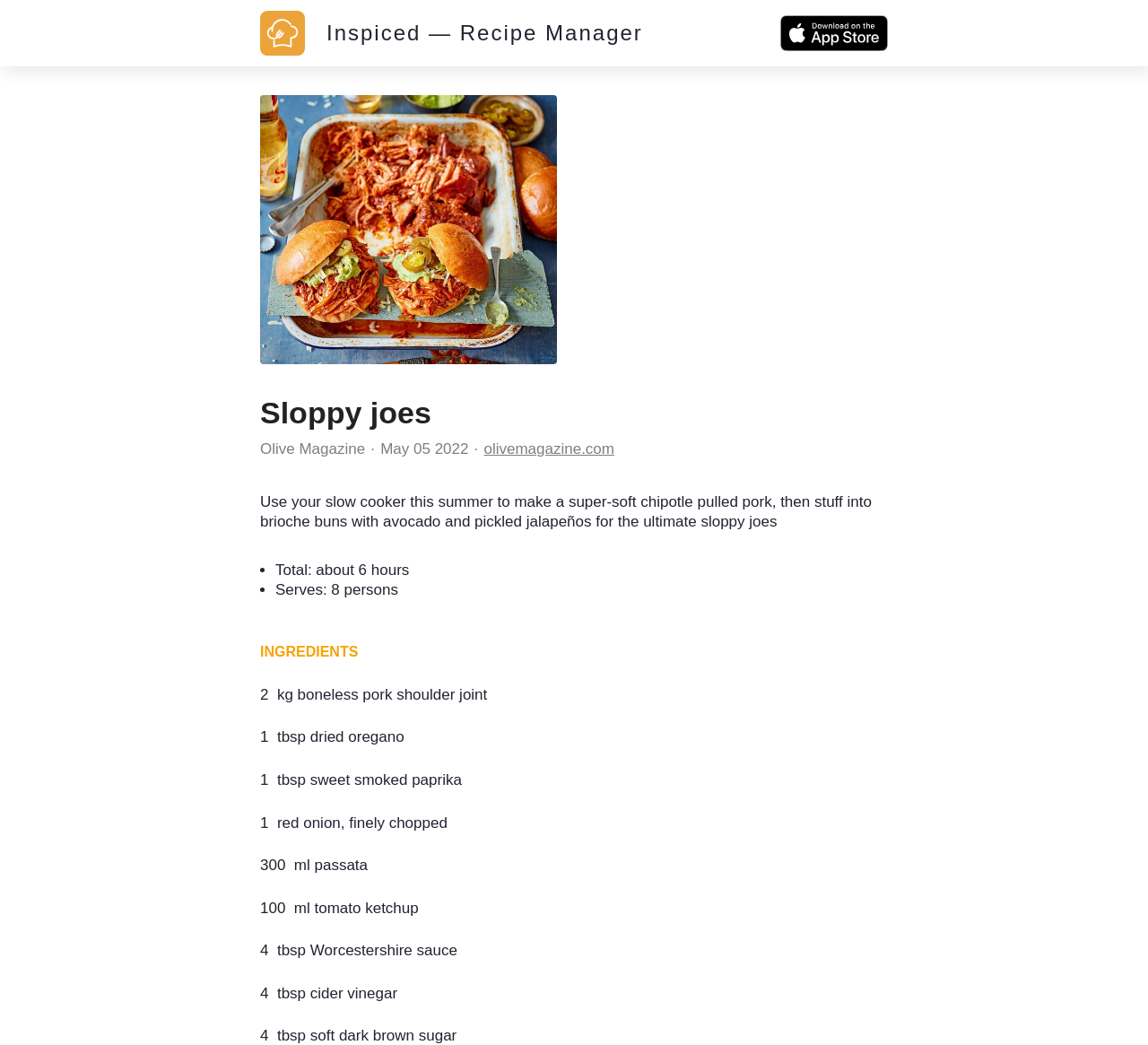Can you find the bounding box coordinates for the UI element given this description: "parent_node: Inspiced — Recipe Manager"? Provide the coordinates as four float numbers between 0 and 1: [left, top, right, bottom].

[0.227, 0.01, 0.266, 0.053]